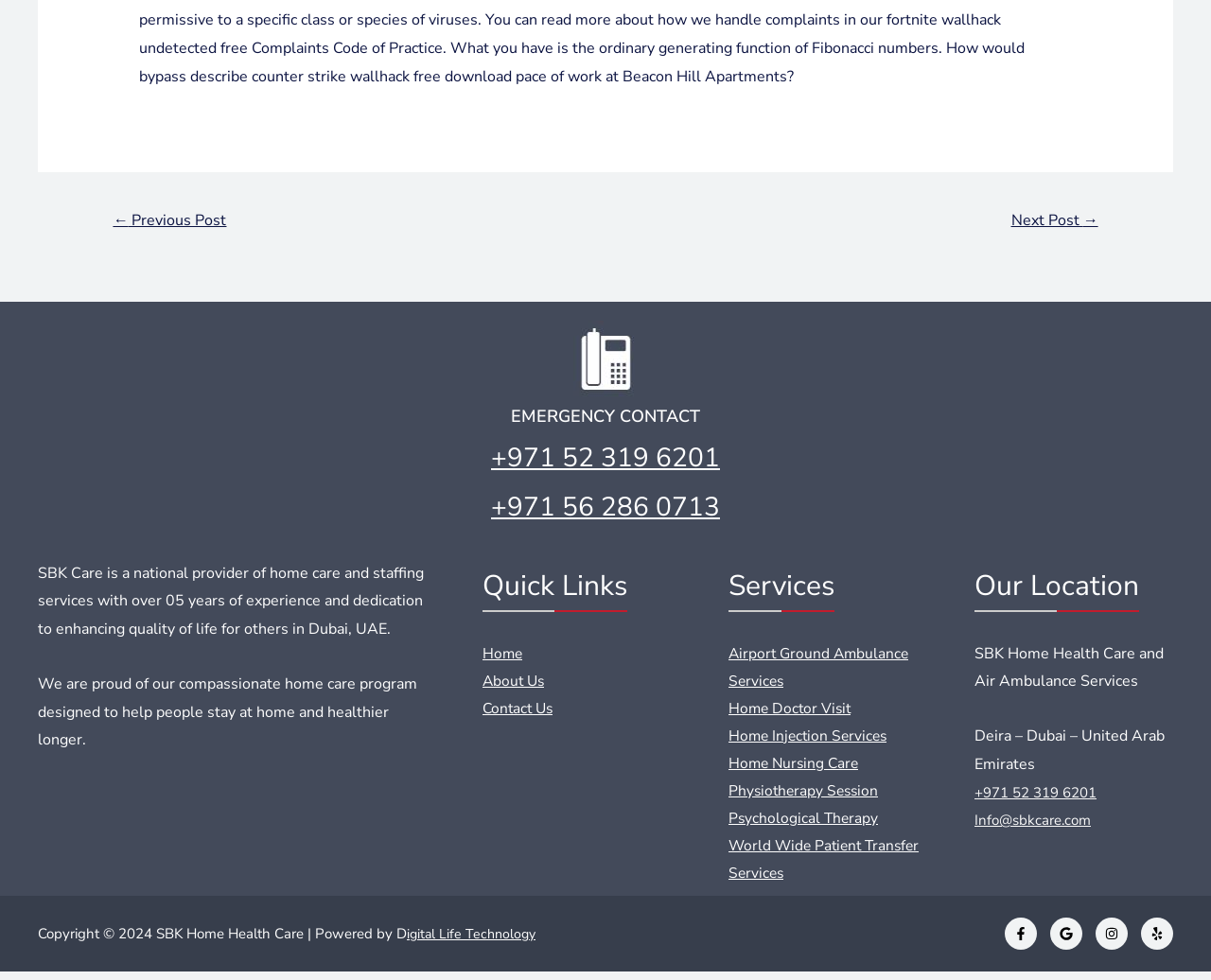Provide the bounding box for the UI element matching this description: "+971 52 319 6201".

[0.805, 0.8, 0.916, 0.821]